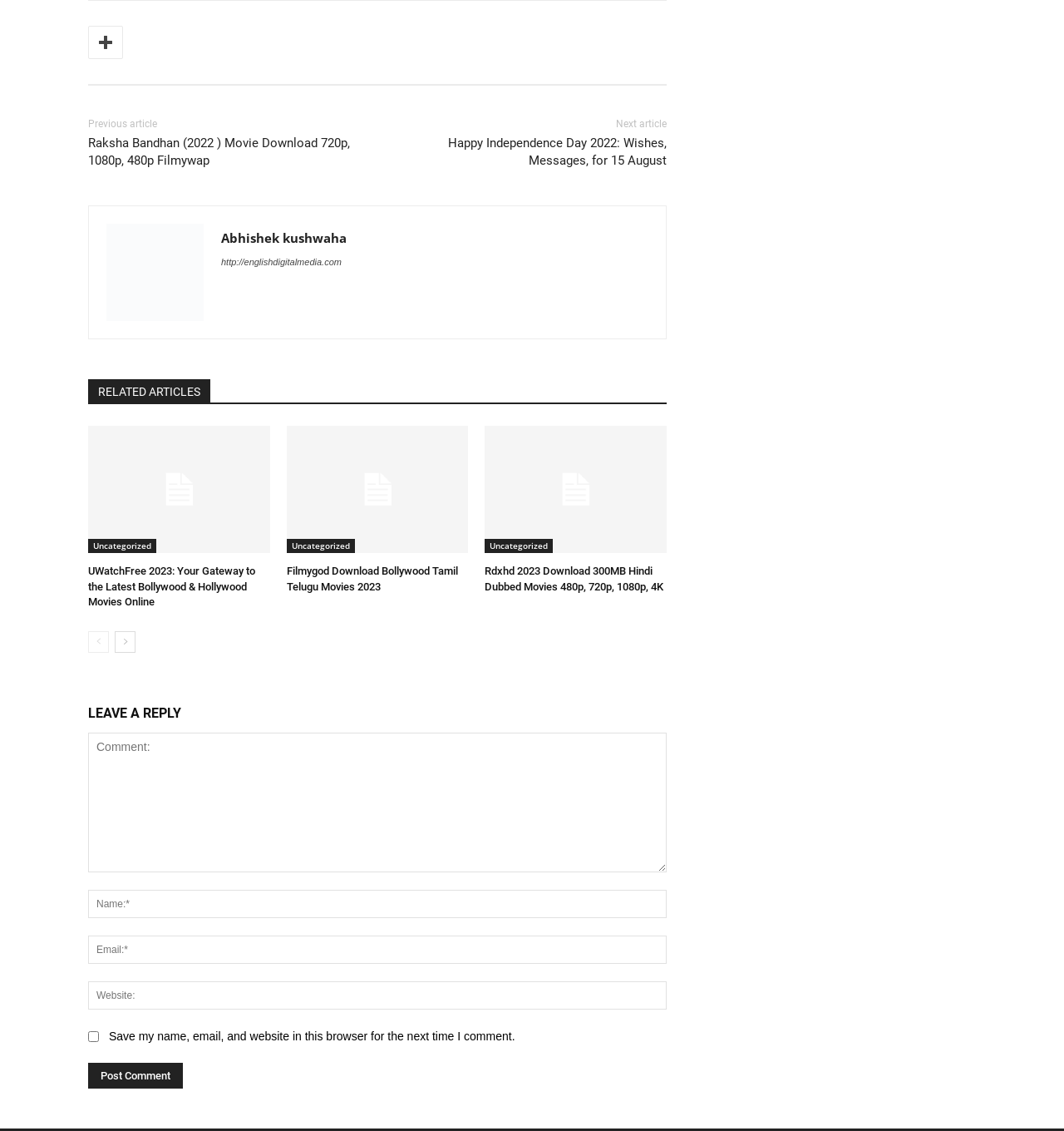Please specify the bounding box coordinates of the area that should be clicked to accomplish the following instruction: "Visit UWatchFree website". The coordinates should consist of four float numbers between 0 and 1, i.e., [left, top, right, bottom].

[0.083, 0.377, 0.254, 0.489]